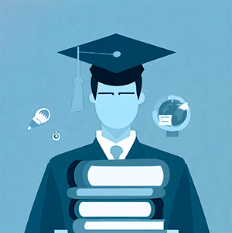Using the information shown in the image, answer the question with as much detail as possible: What does the compass suggest?

The compass is another icon surrounding the graduate, and it suggests exploration and guidance in learning, which are crucial values in the educational journey, especially in a graduate program that emphasizes knowledge, discovery, and personal growth.